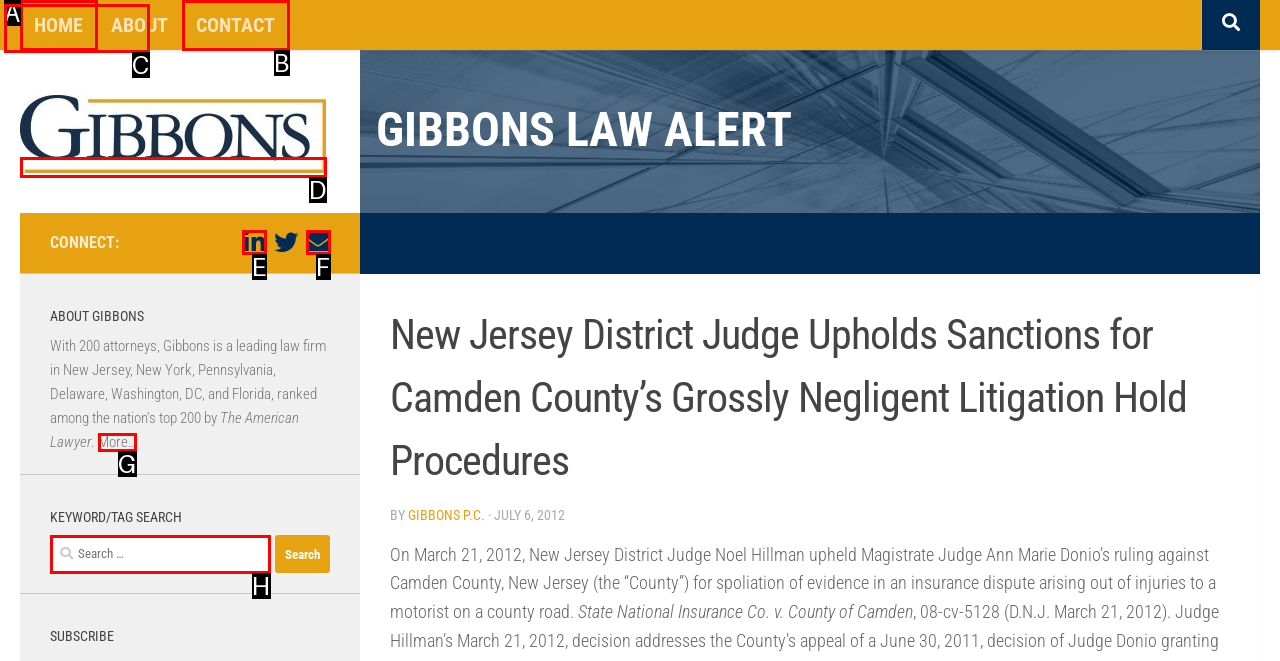Determine the letter of the element to click to accomplish this task: Read more about Gibbons Law Alert. Respond with the letter.

D